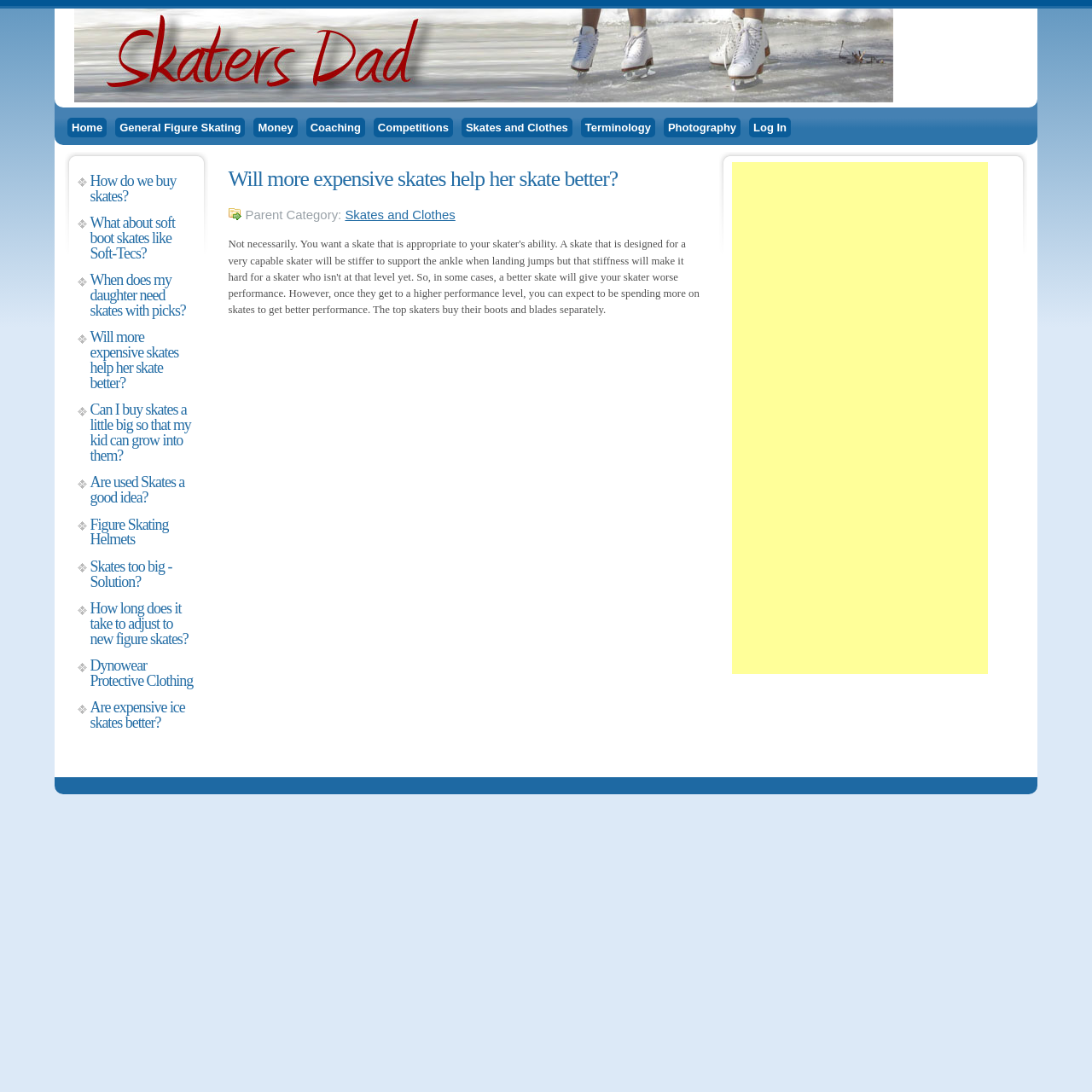Find the bounding box coordinates of the area to click in order to follow the instruction: "Go to the 'Skates and Clothes' category".

[0.423, 0.108, 0.524, 0.126]